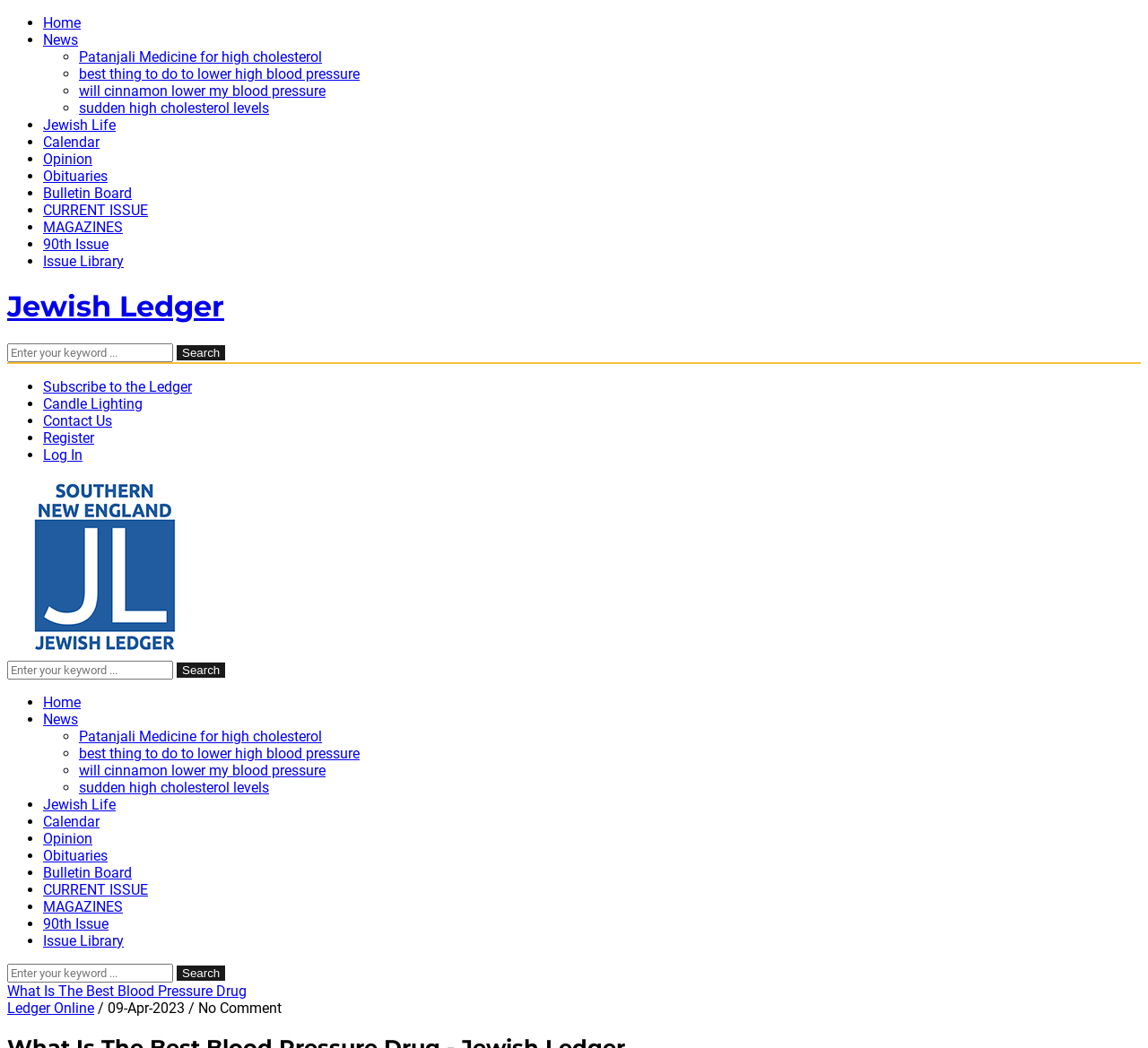Please specify the bounding box coordinates of the element that should be clicked to execute the given instruction: 'Search for something'. Ensure the coordinates are four float numbers between 0 and 1, expressed as [left, top, right, bottom].

[0.006, 0.328, 0.151, 0.345]